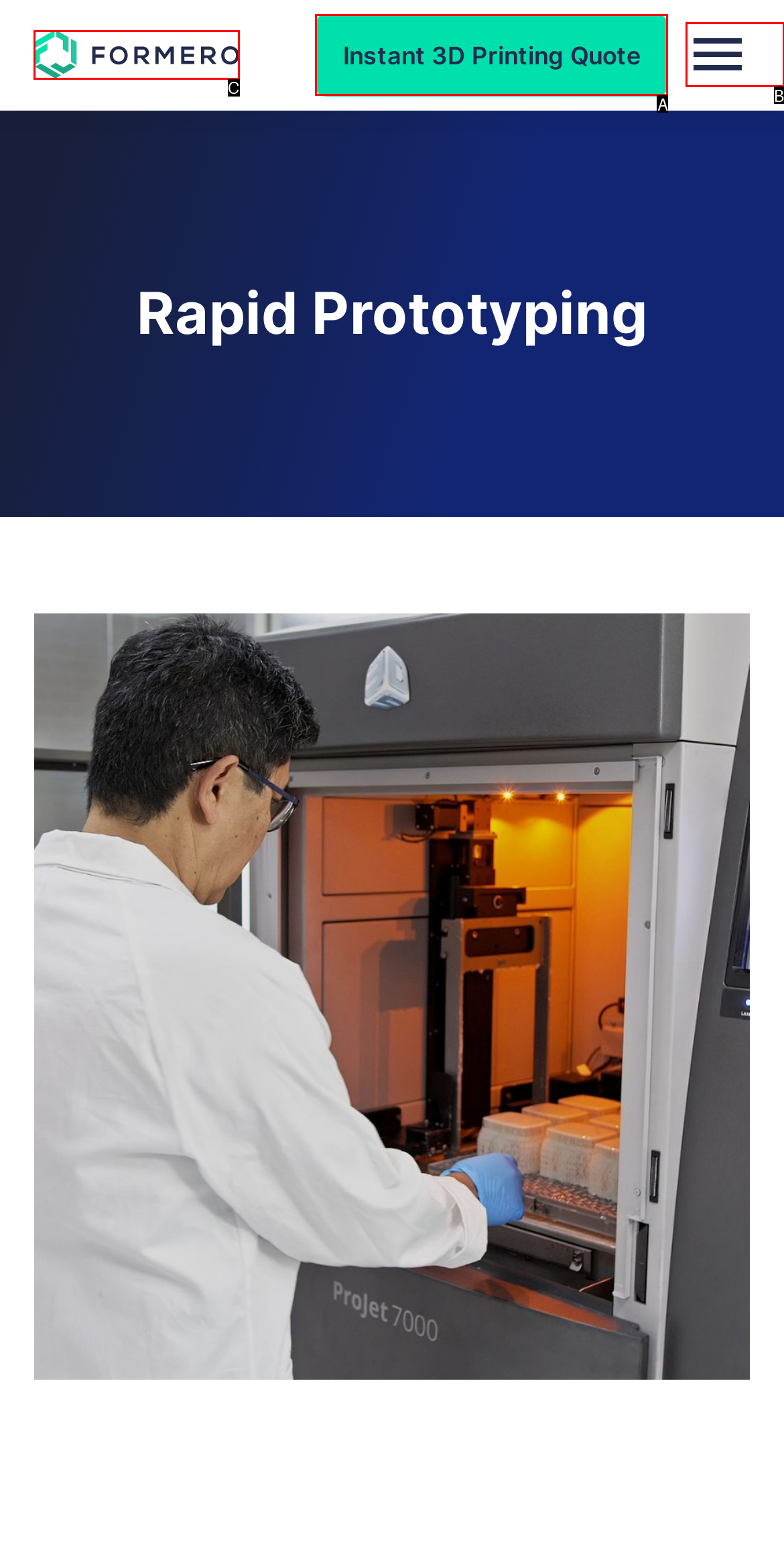Identify the HTML element that corresponds to the description: aria-label="Show Menu"
Provide the letter of the matching option from the given choices directly.

B